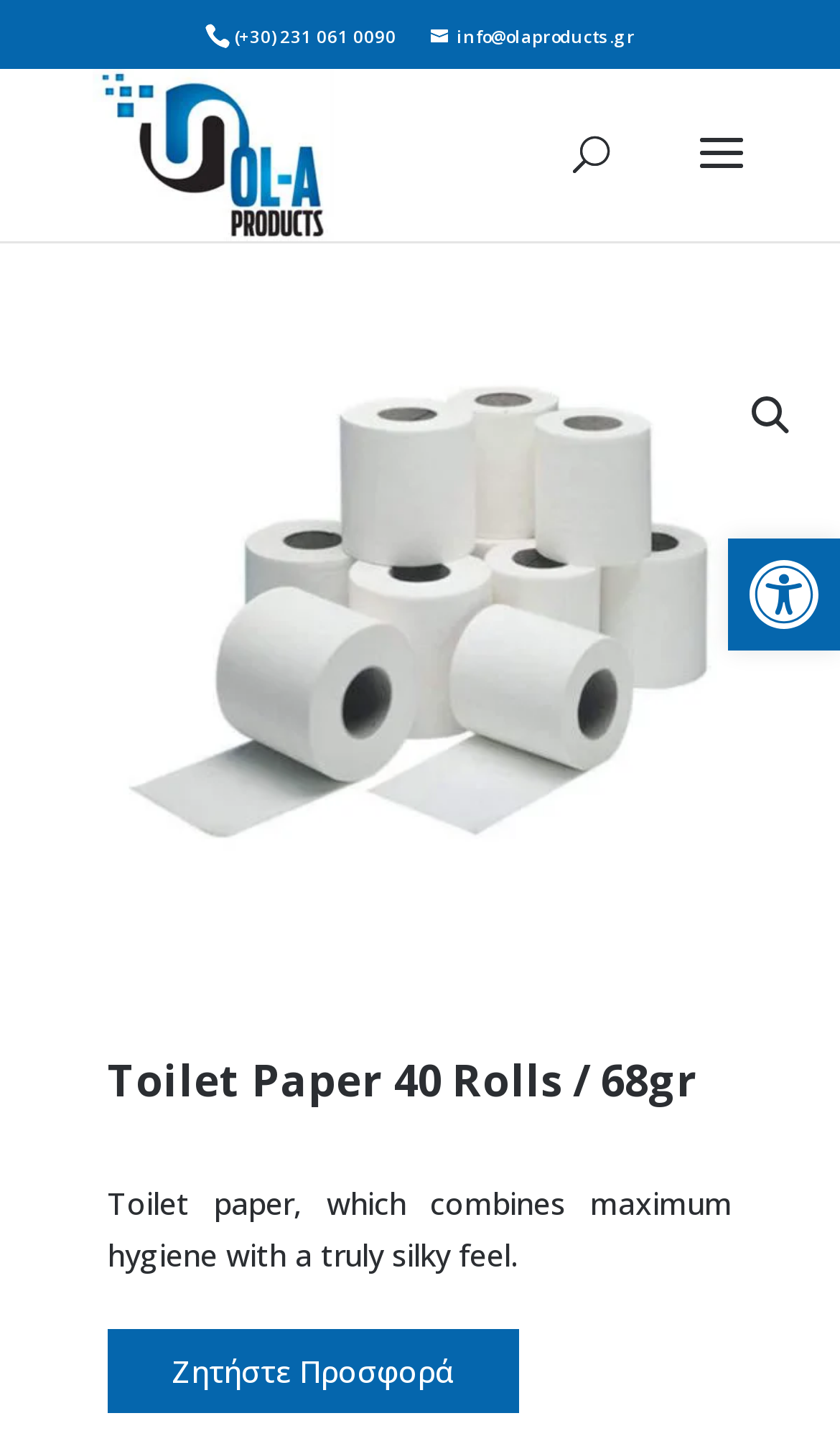Please answer the following query using a single word or phrase: 
What is the company's email address?

info@olaproducts.gr